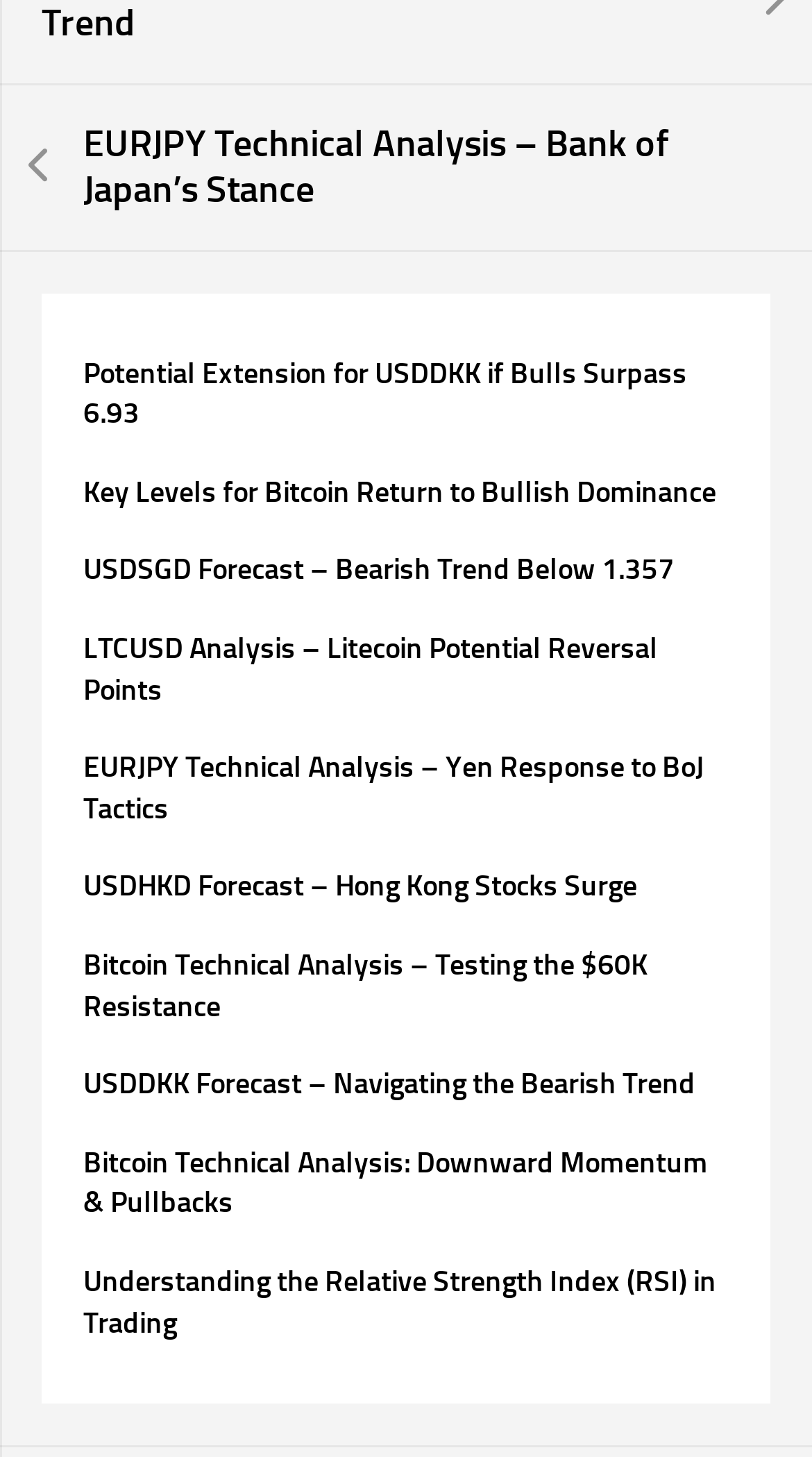How many links are on this webpage?
Please provide a single word or phrase as your answer based on the screenshot.

9